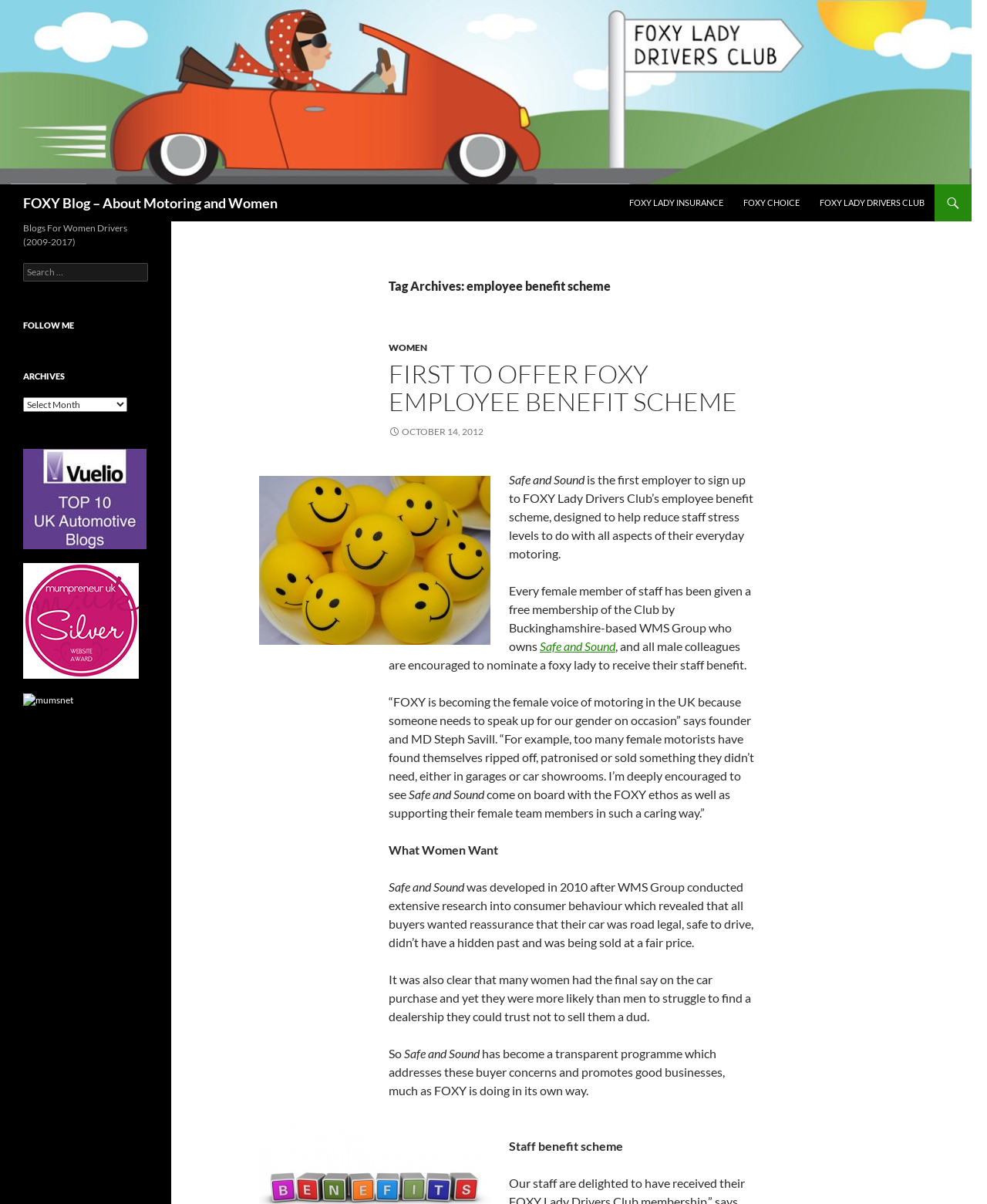Could you provide the bounding box coordinates for the portion of the screen to click to complete this instruction: "Check out the blog archives"?

[0.023, 0.33, 0.129, 0.342]